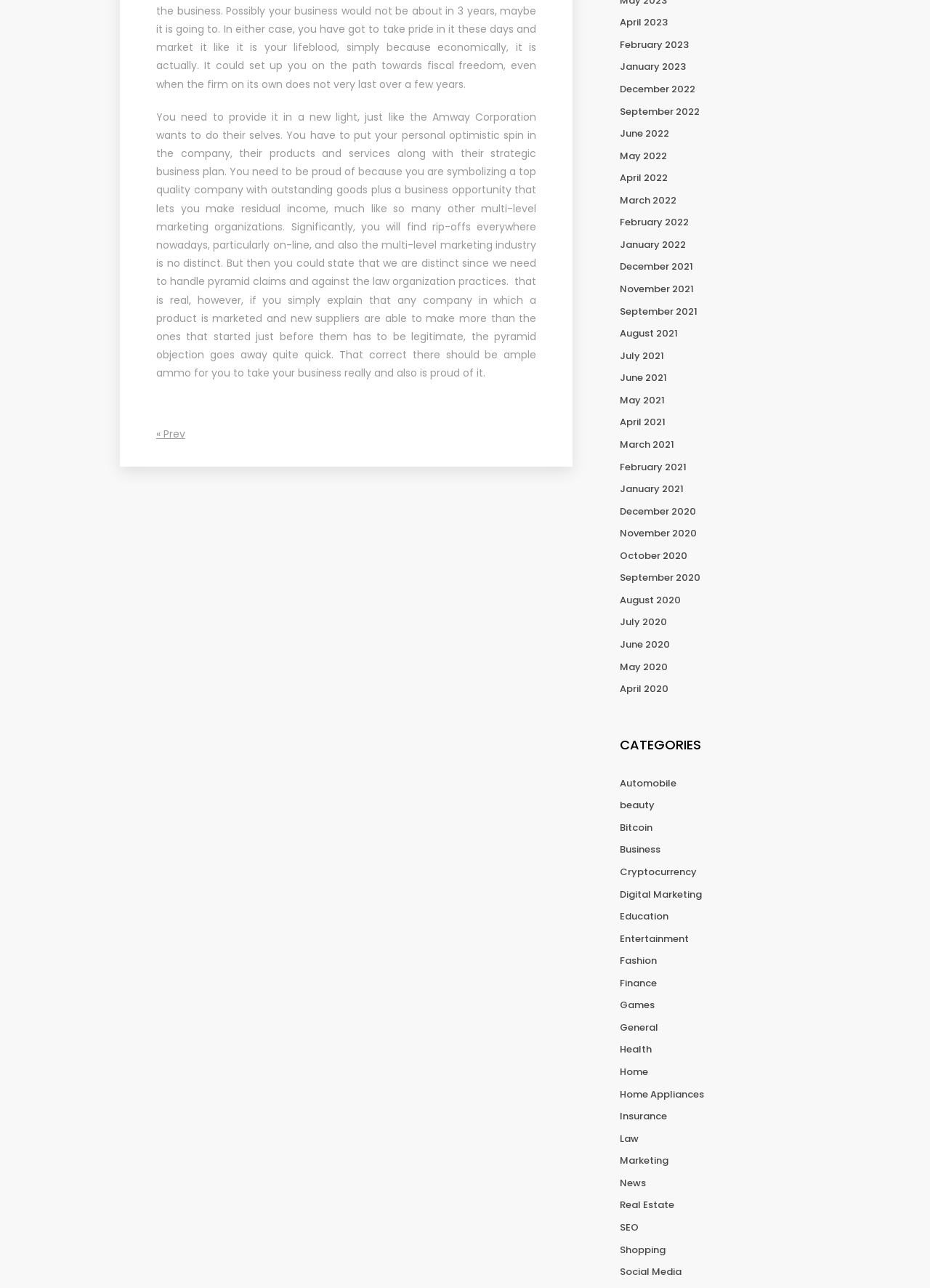What is the earliest month listed in the archive?
Kindly offer a detailed explanation using the data available in the image.

I looked at the list of links on the right side of the page, which appears to be an archive of past months. The earliest month listed is December 2020.